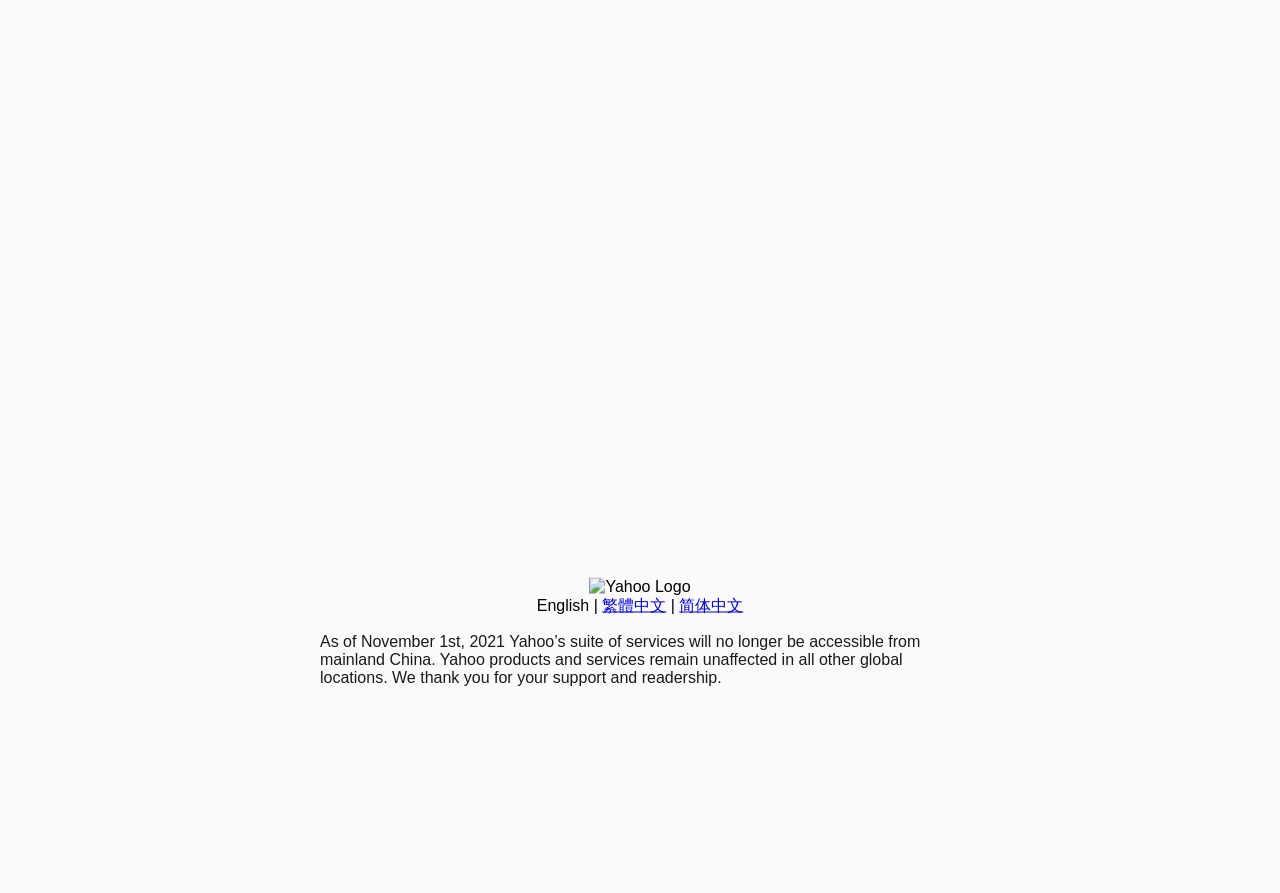Find the bounding box coordinates corresponding to the UI element with the description: "繁體中文". The coordinates should be formatted as [left, top, right, bottom], with values as floats between 0 and 1.

[0.47, 0.668, 0.52, 0.687]